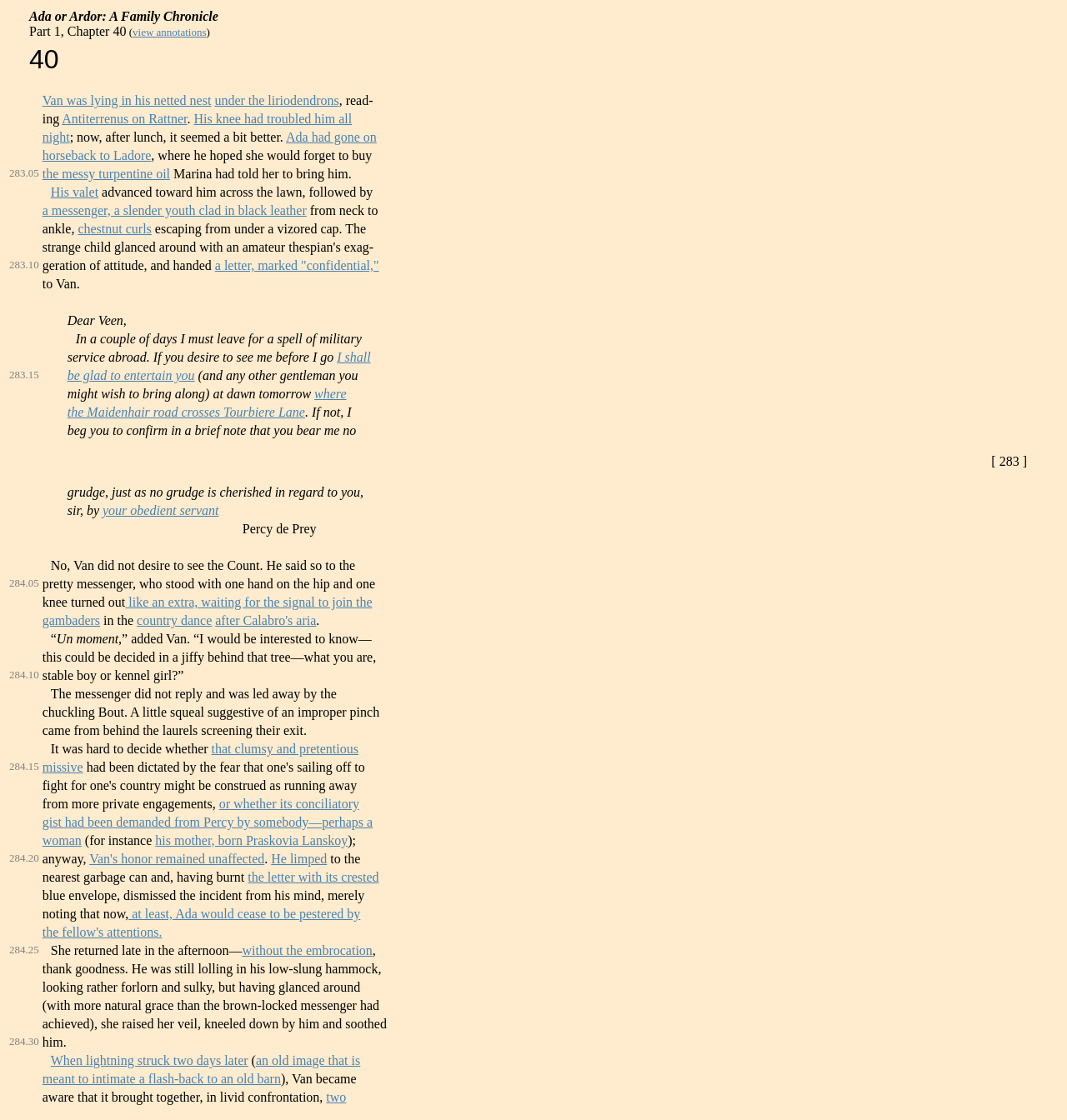Please find and report the bounding box coordinates of the element to click in order to perform the following action: "read Van was lying in his netted nest". The coordinates should be expressed as four float numbers between 0 and 1, in the format [left, top, right, bottom].

[0.04, 0.083, 0.198, 0.096]